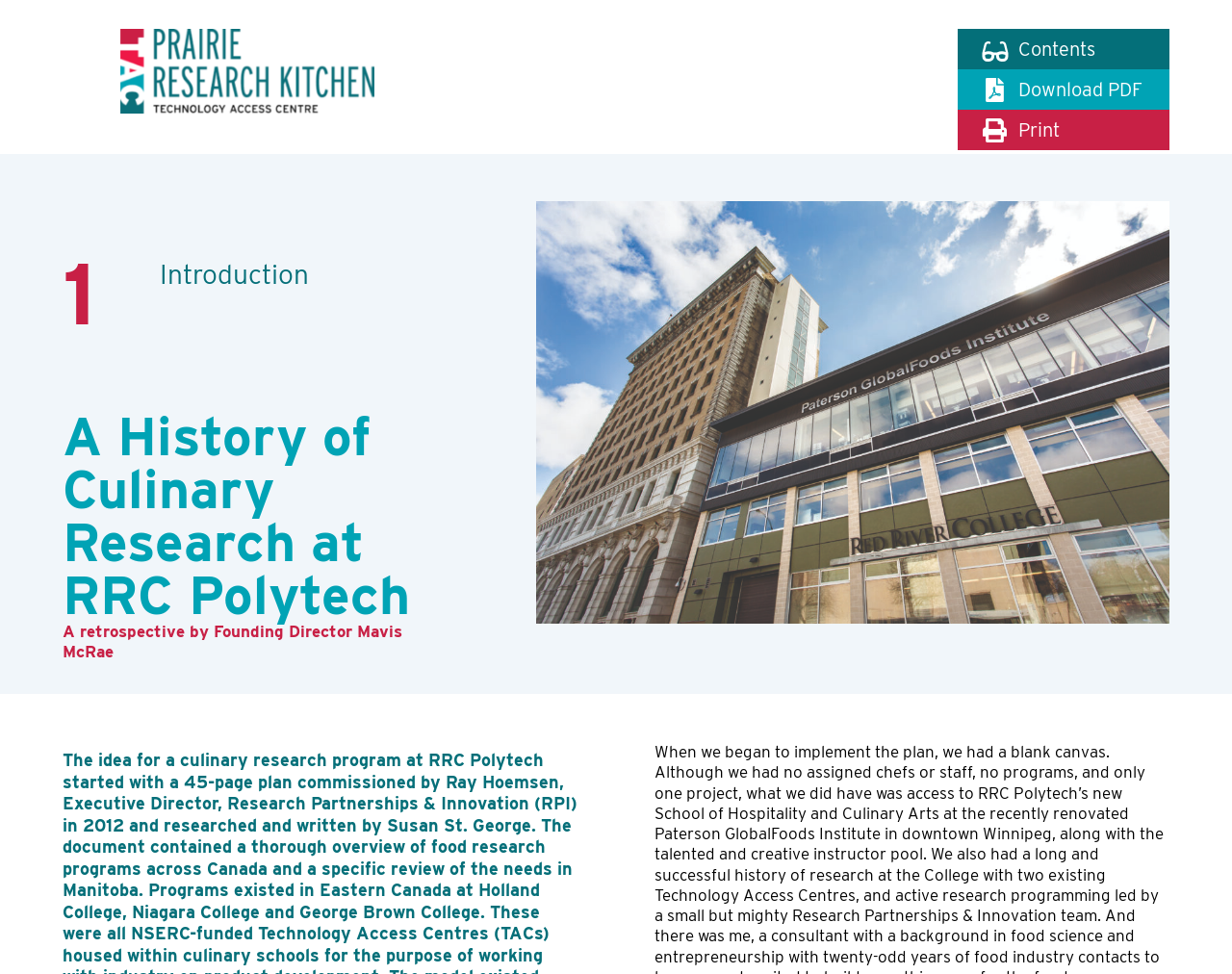What is the author of the retrospective?
Please use the visual content to give a single word or phrase answer.

Mavis McRae